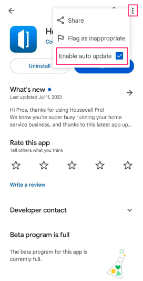What is the purpose of the checkbox?
Please provide a single word or phrase as the answer based on the screenshot.

Enable auto update